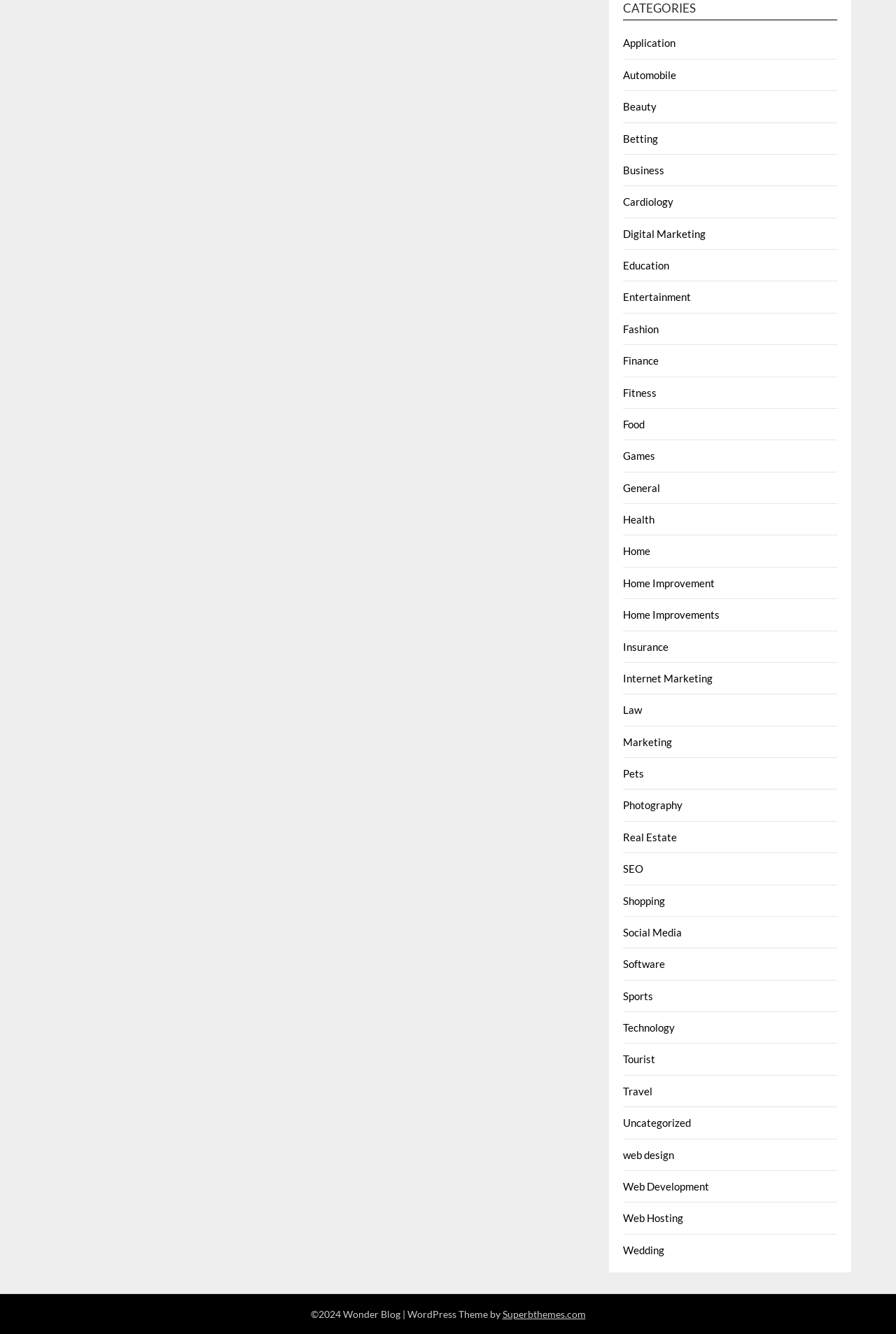Determine the bounding box for the UI element as described: "Web Development". The coordinates should be represented as four float numbers between 0 and 1, formatted as [left, top, right, bottom].

[0.696, 0.885, 0.792, 0.894]